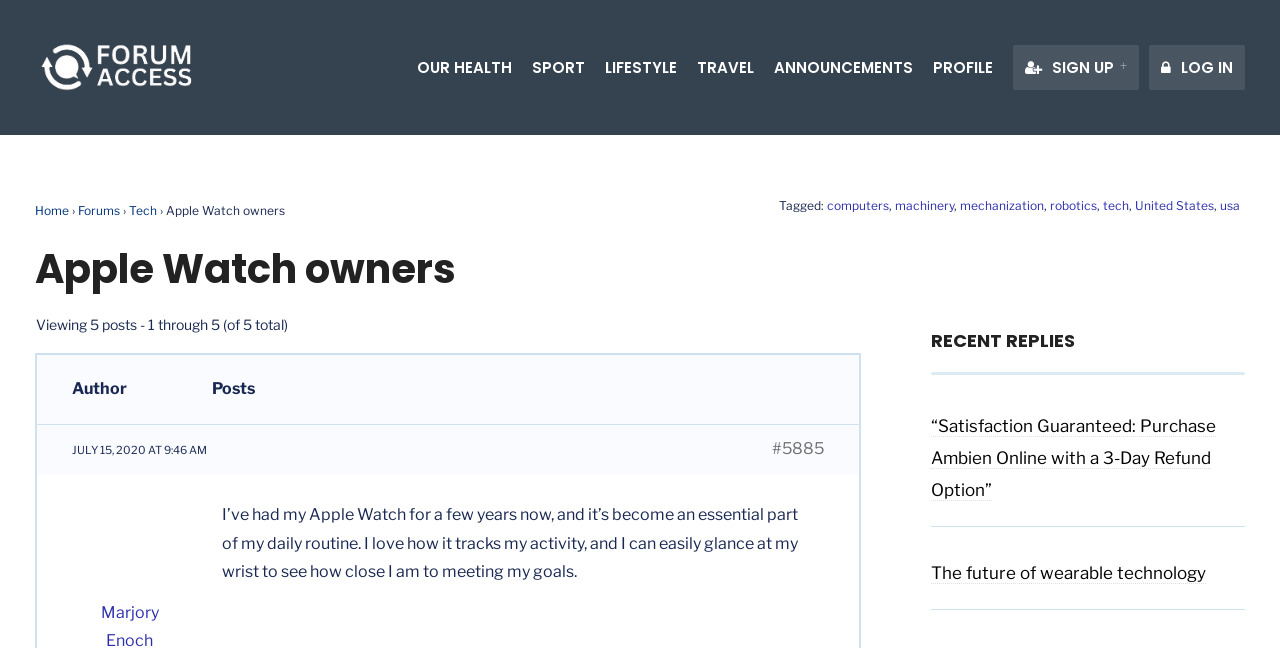Kindly determine the bounding box coordinates for the area that needs to be clicked to execute this instruction: "Click the ABOUT link".

None